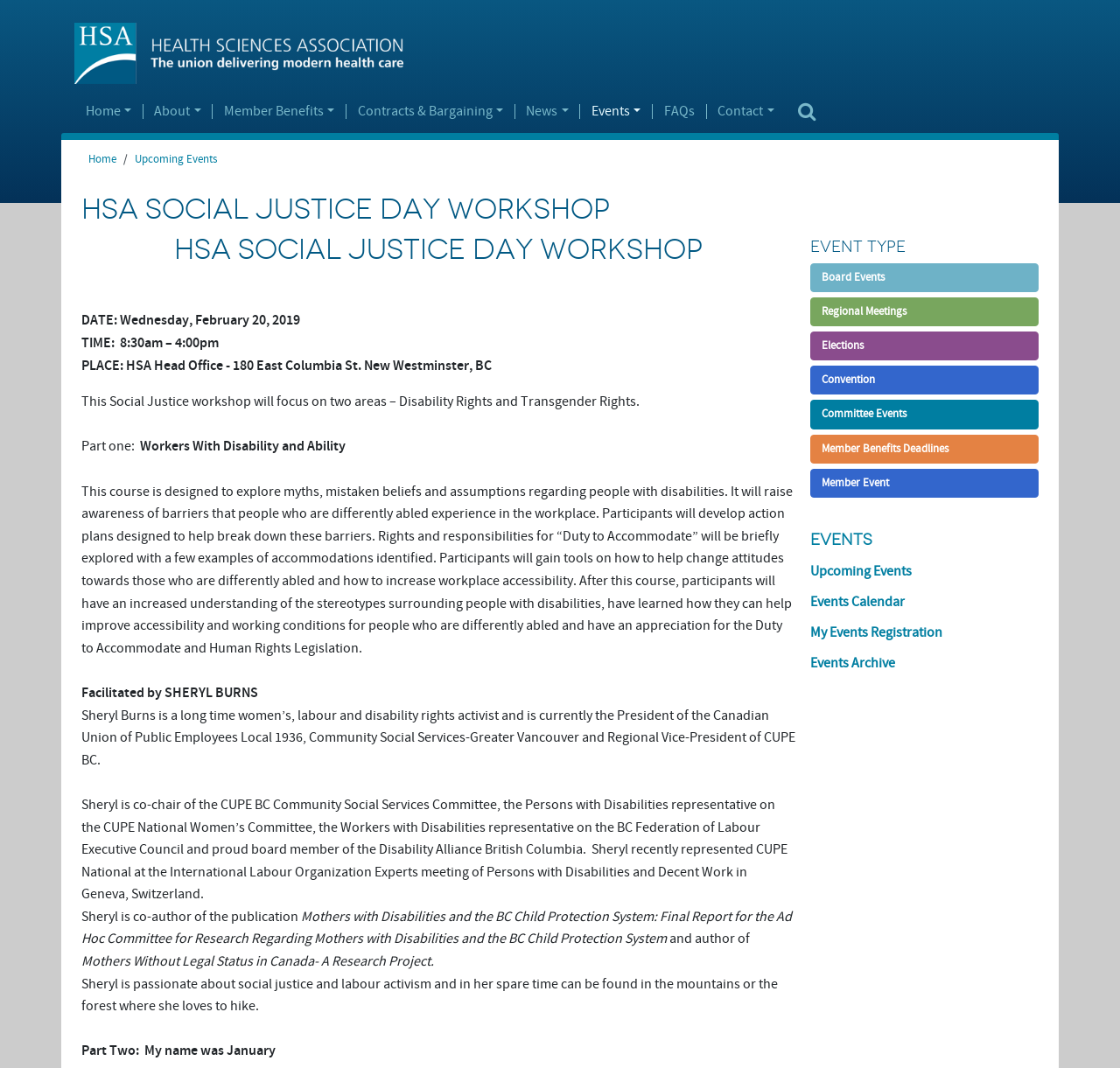What is the date of the workshop?
Please analyze the image and answer the question with as much detail as possible.

The date of the workshop is obtained from the StaticText element 'DATE: Wednesday, February 20, 2019' which is located below the title of the workshop, providing the specific date of the event.